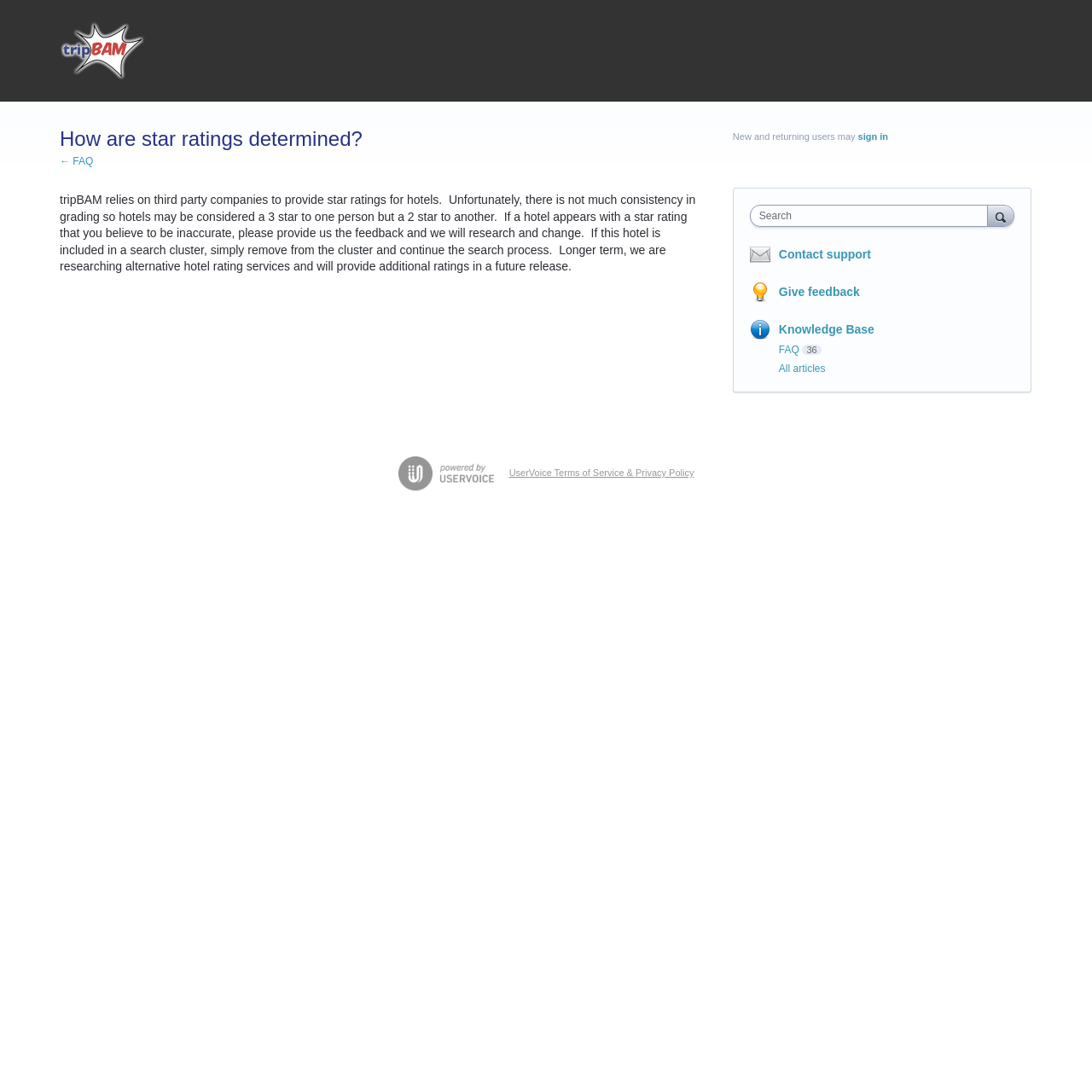What can users do if a hotel's star rating is inaccurate?
Based on the image, give a concise answer in the form of a single word or short phrase.

provide feedback